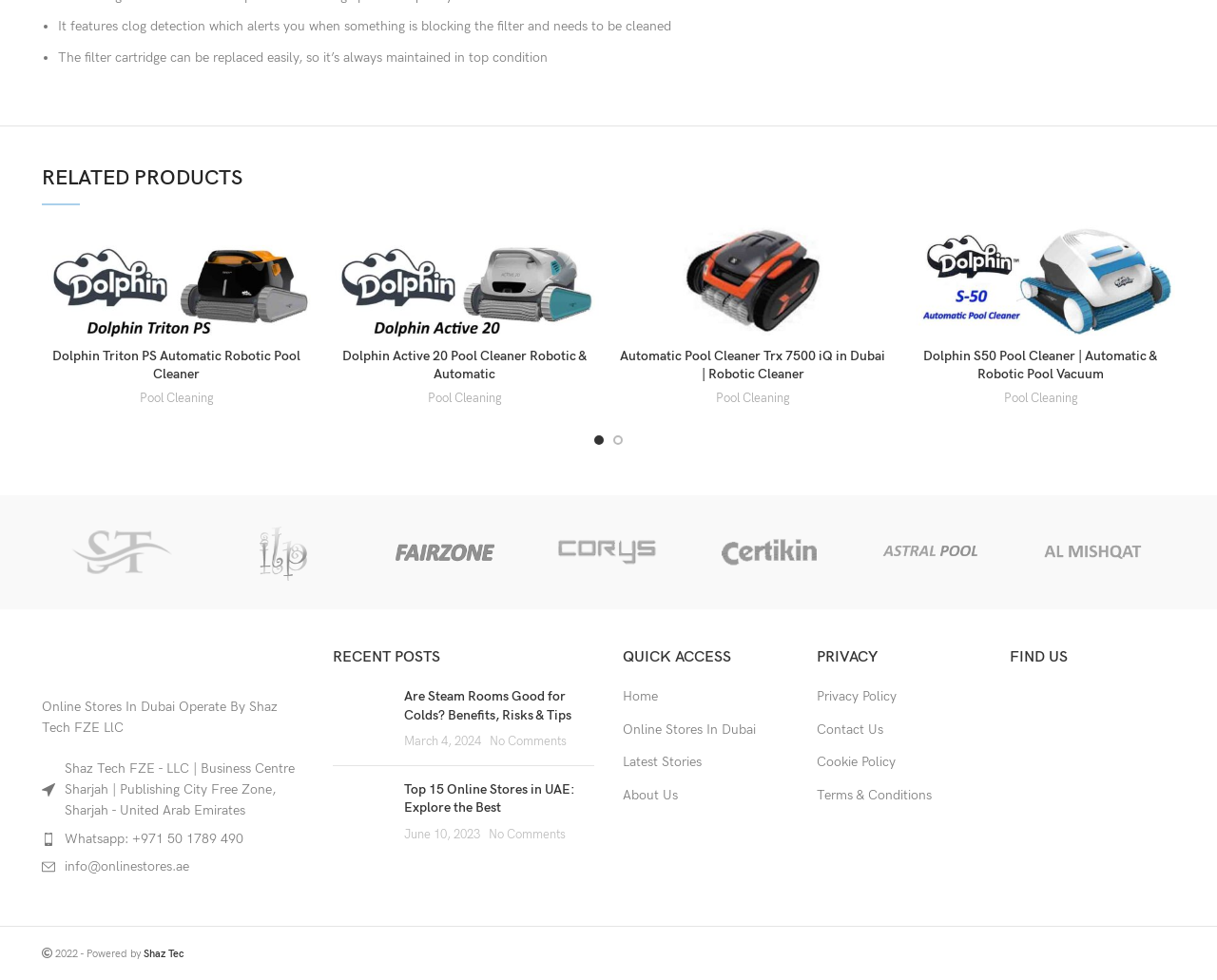Provide the bounding box coordinates of the HTML element described by the text: "Online Stores In Dubai".

[0.512, 0.735, 0.623, 0.754]